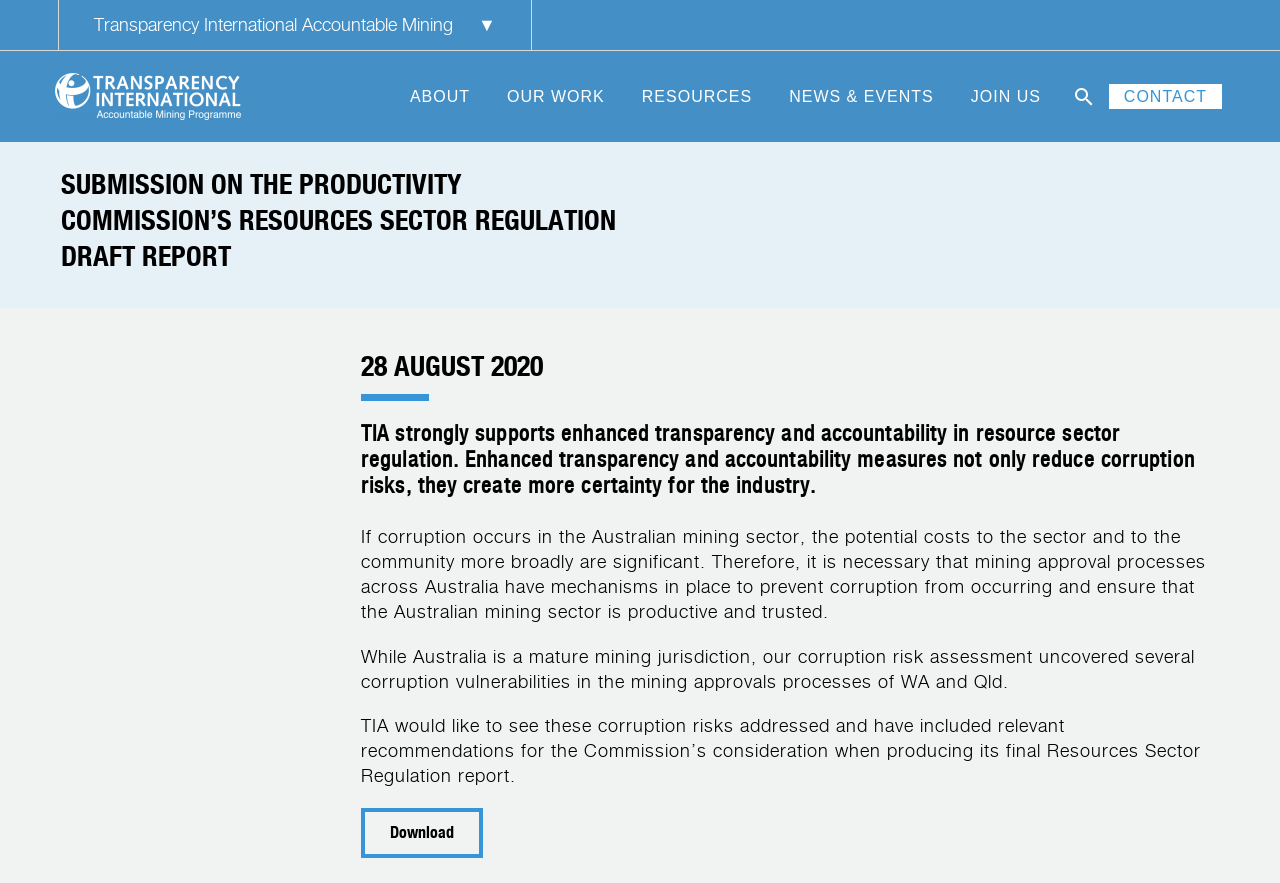Provide the bounding box coordinates of the area you need to click to execute the following instruction: "Go to the ABOUT page".

[0.309, 0.095, 0.379, 0.123]